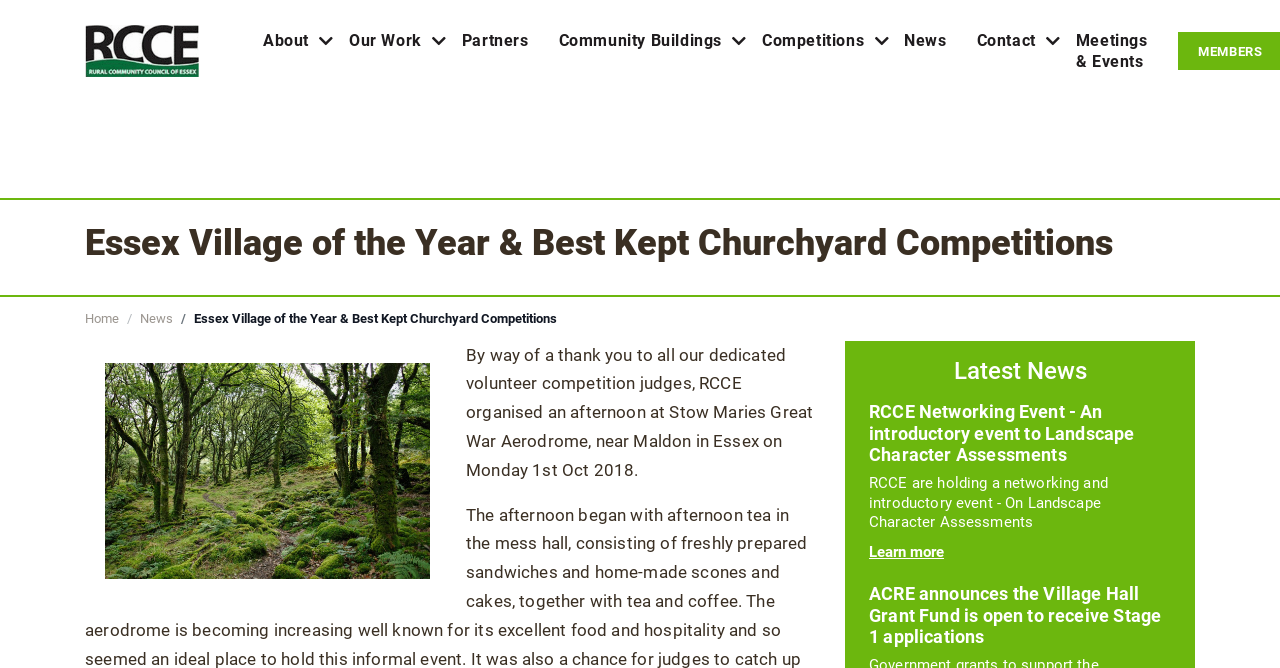What is the name of the fund mentioned?
Based on the screenshot, respond with a single word or phrase.

Village Hall Grant Fund